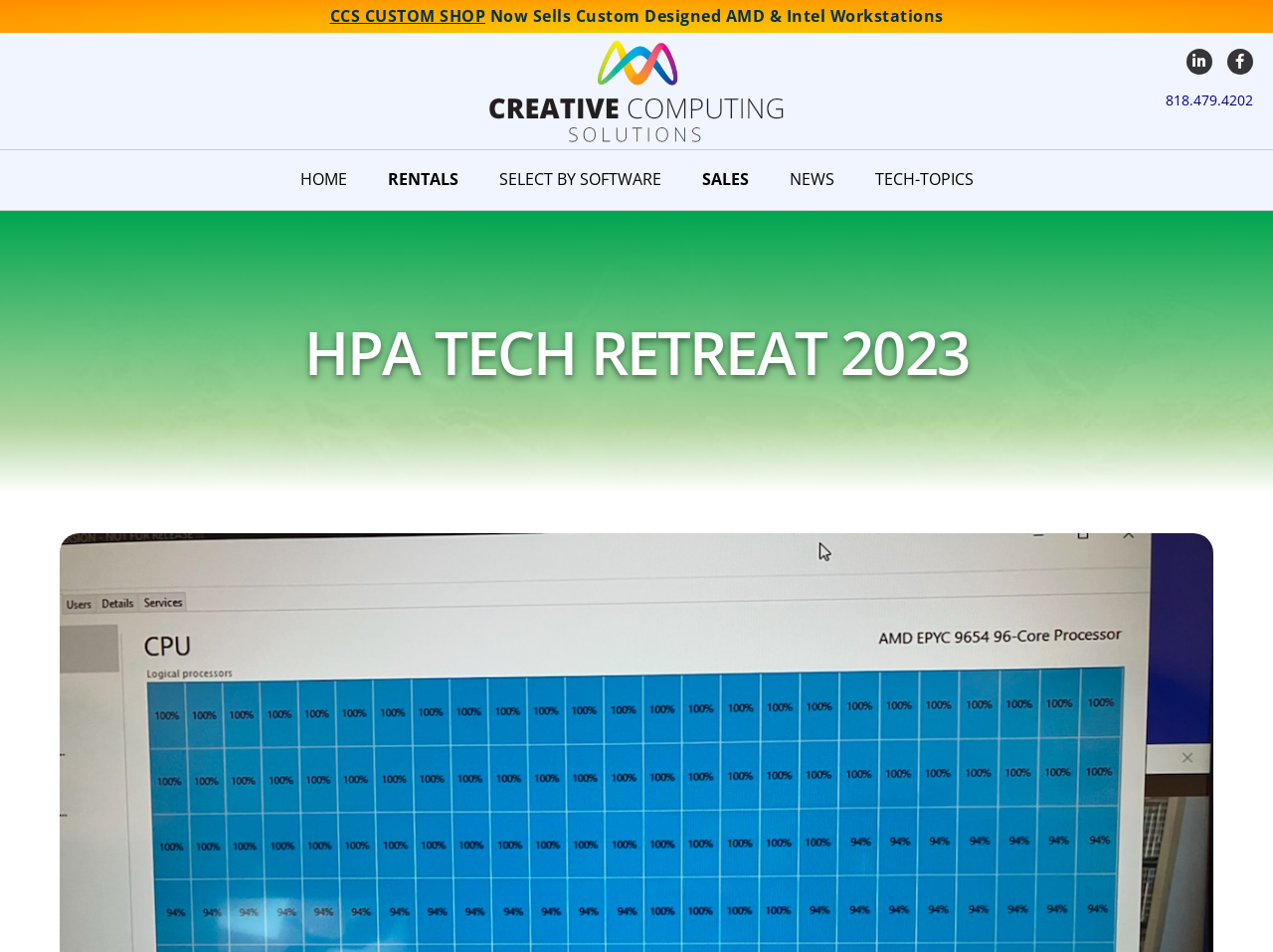Respond to the question below with a single word or phrase:
What are the menu options?

HOME, RENTALS, SELECT BY SOFTWARE, SALES, NEWS, TECH-TOPICS